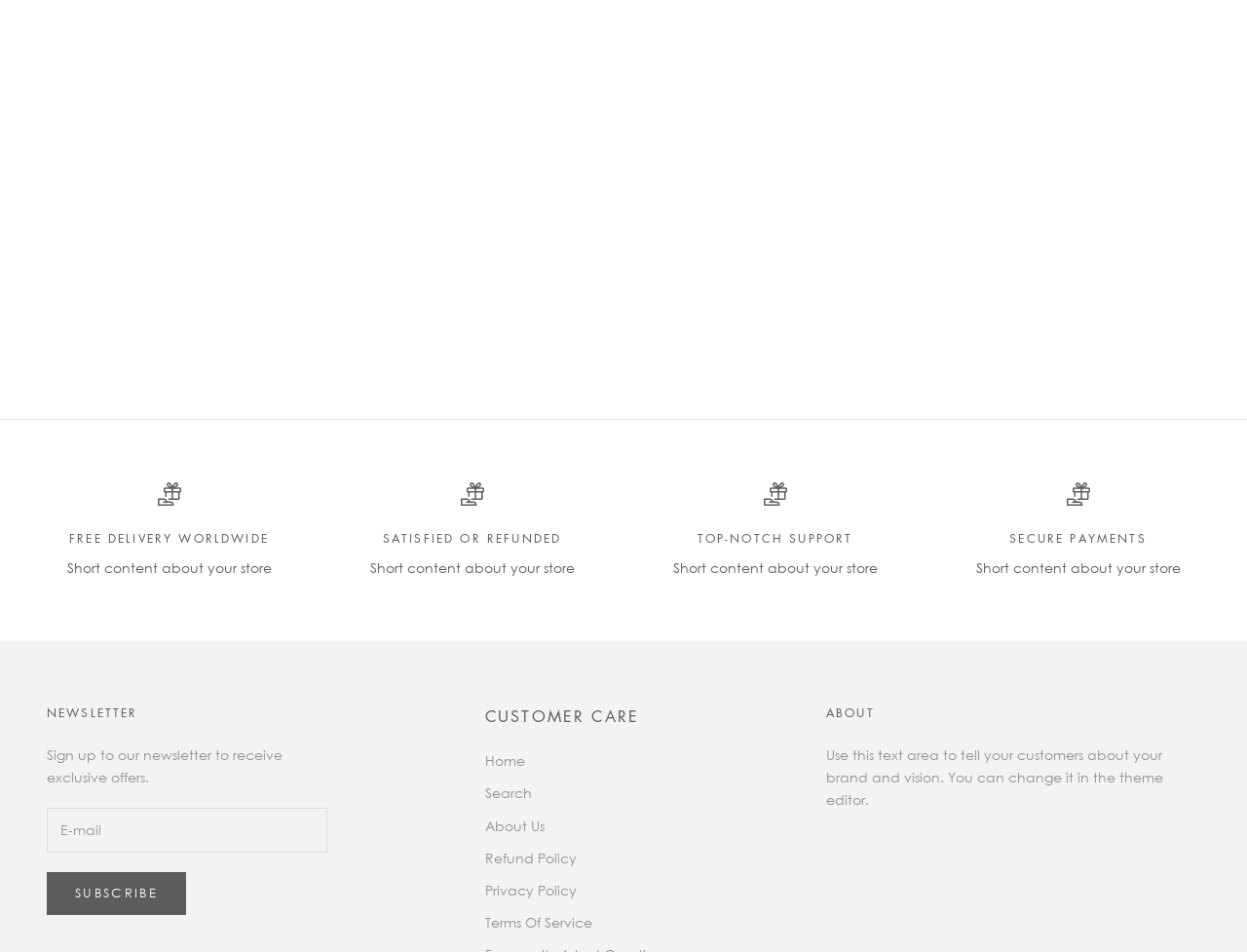How many products are on sale?
Please provide a comprehensive answer to the question based on the webpage screenshot.

I counted the number of products with a 'SALE PRICE' label, which are FEAR OF GOD ESSENTIALS SS22 PULLOVER ‘DARK OATMEAL’, FEAR OF GOD ESSENTIALS SS22 PULLOVER ‘BLACK’, JORDAN 4 RETRO ‘RED THUNDER’, and FEAR OF GOD ESSENTIALS SS22 SWEATPANTS ‘DARK OATMEAL’.